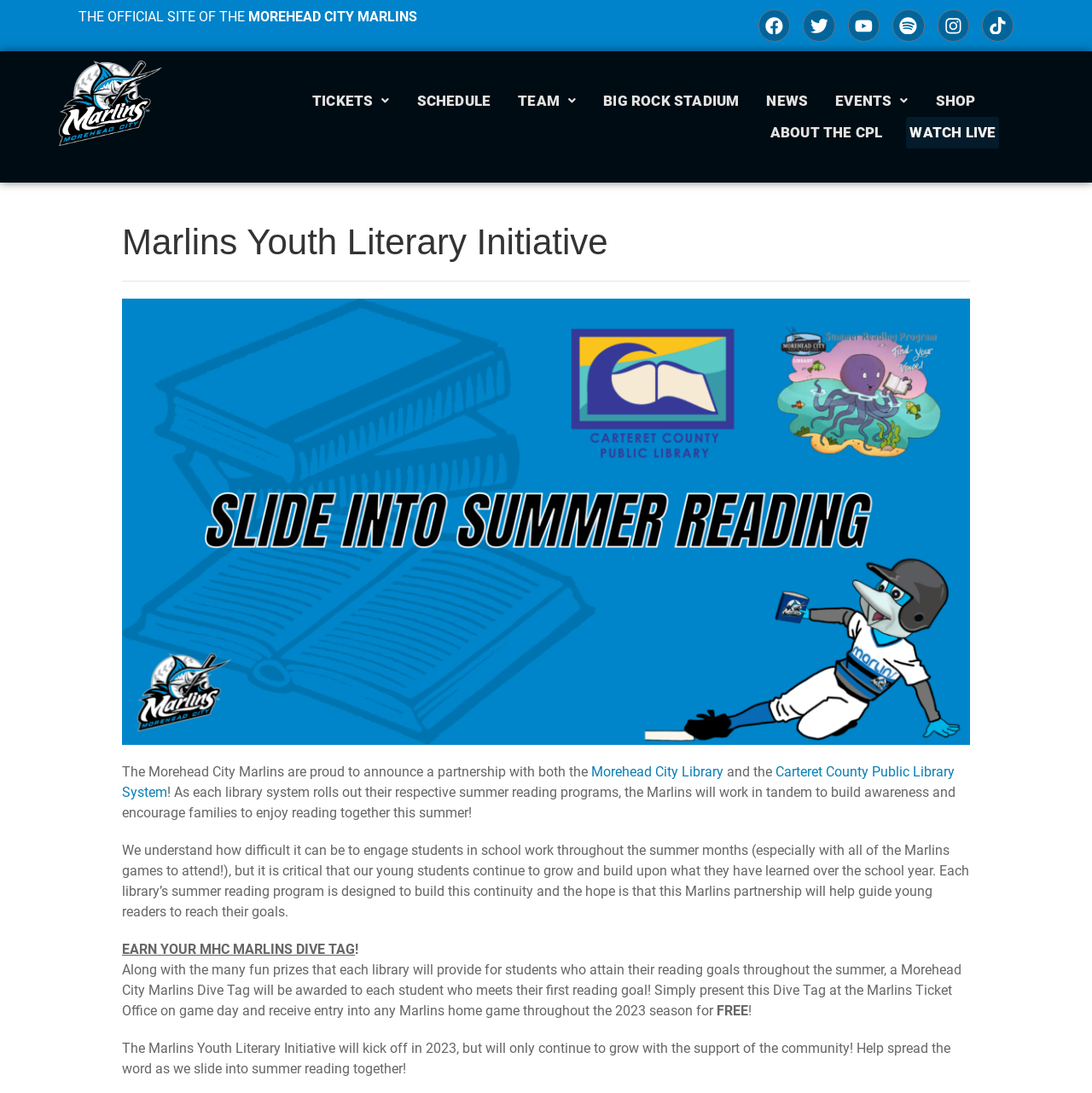Determine the bounding box coordinates for the area you should click to complete the following instruction: "Go to the 'CSpace' page".

None